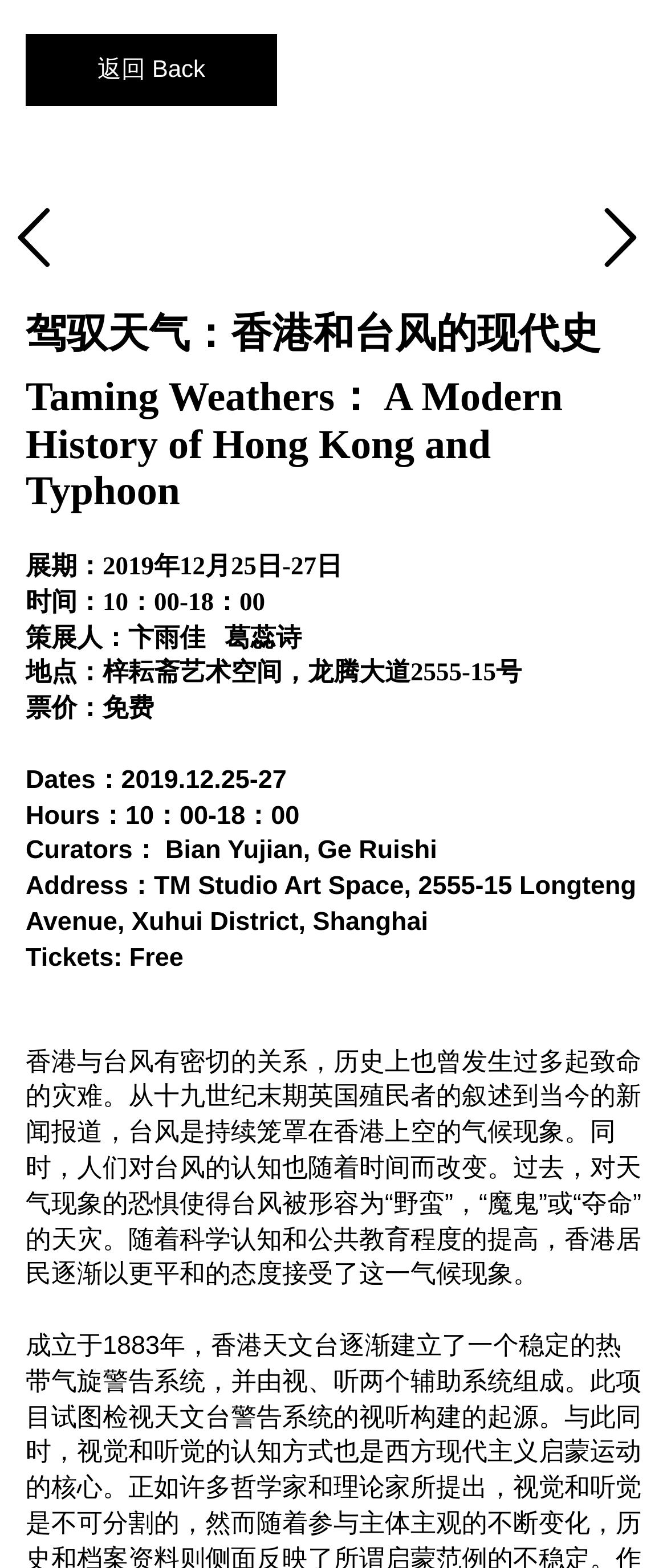Provide a thorough description of the webpage you see.

The webpage is about an exhibition titled "Taming Weathers: A Modern History of Hong Kong and Typhoon" at the TM Studio Art Space. At the top left corner, there is a link to go back. Below it, there are two empty links side by side, taking up about half of the screen width. 

The title of the exhibition, "驾驭天气：香港和台风的现代史", is displayed prominently in the middle of the top section, with its English translation "Taming Weathers: A Modern History of Hong Kong and Typhoon" written below it. 

The exhibition details are listed below, including the duration from December 25 to 27, 2019, the opening hours from 10:00 to 18:00, the curators, and the location of the art space. The admission is free. 

The same information is also provided in English, with the dates, hours, curators, address, and ticket information listed in a similar format. 

A long paragraph of text is placed below the exhibition details, describing the relationship between Hong Kong and typhoons, and how people's perception of typhoons has changed over time. 

At the bottom right corner, there is another link.